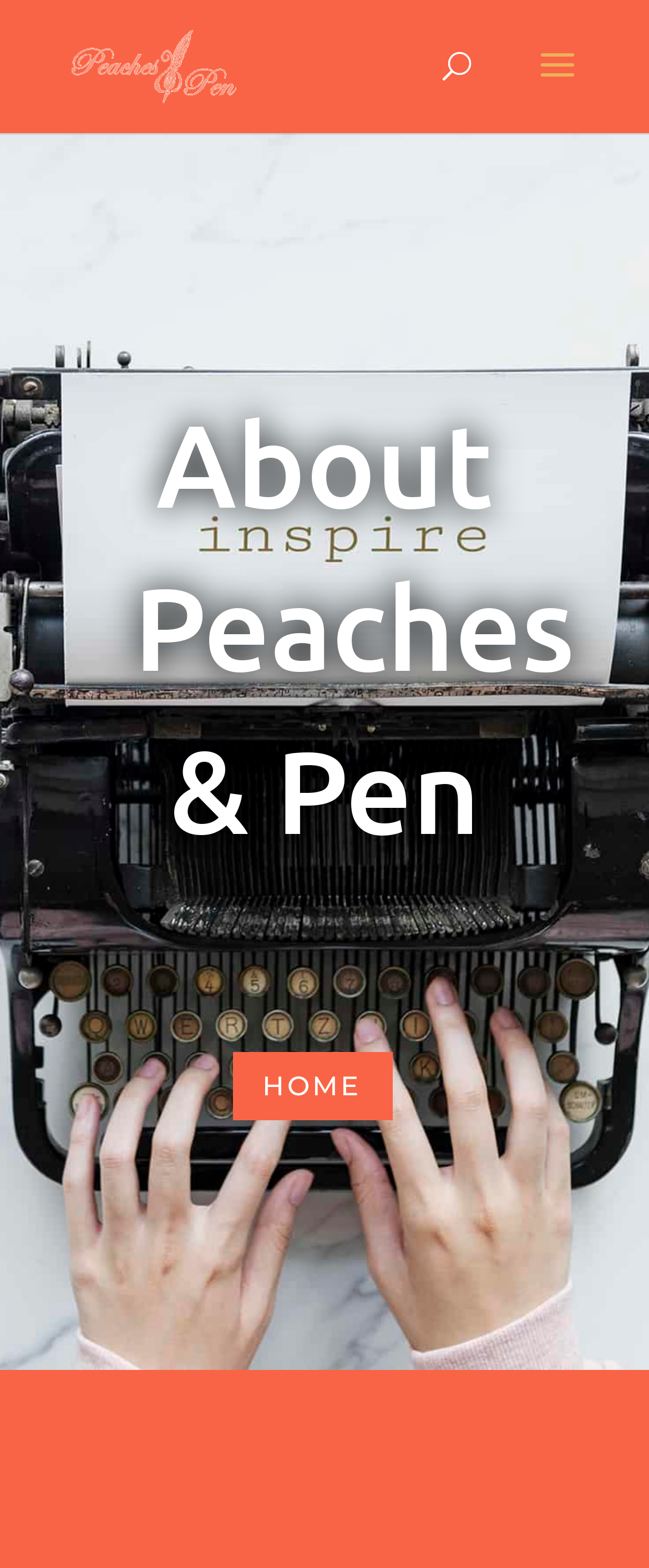Provide the bounding box coordinates of the HTML element described by the text: "alt="Peaches & Pen"".

[0.11, 0.031, 0.364, 0.051]